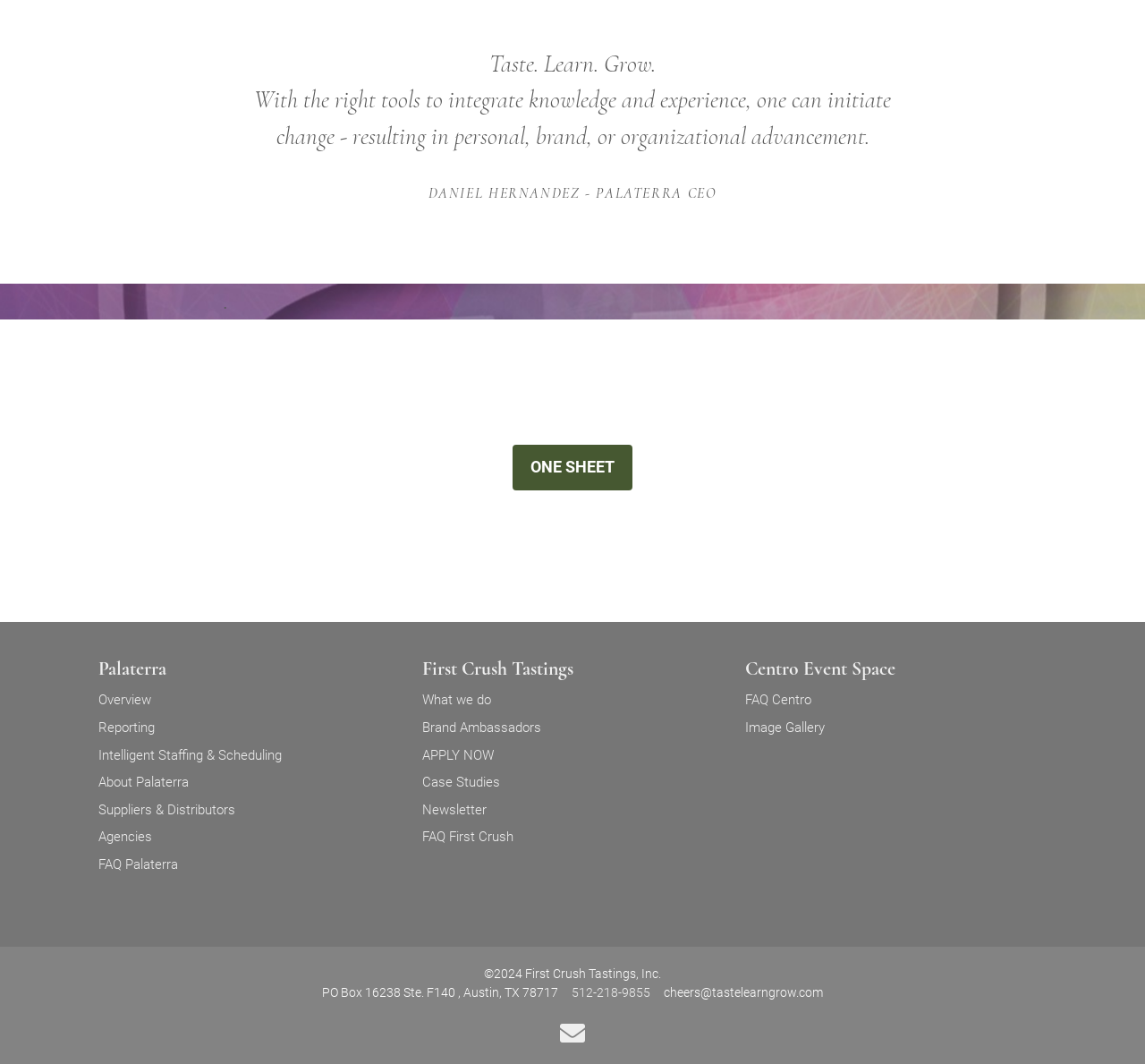Please find the bounding box for the UI element described by: "My account".

None